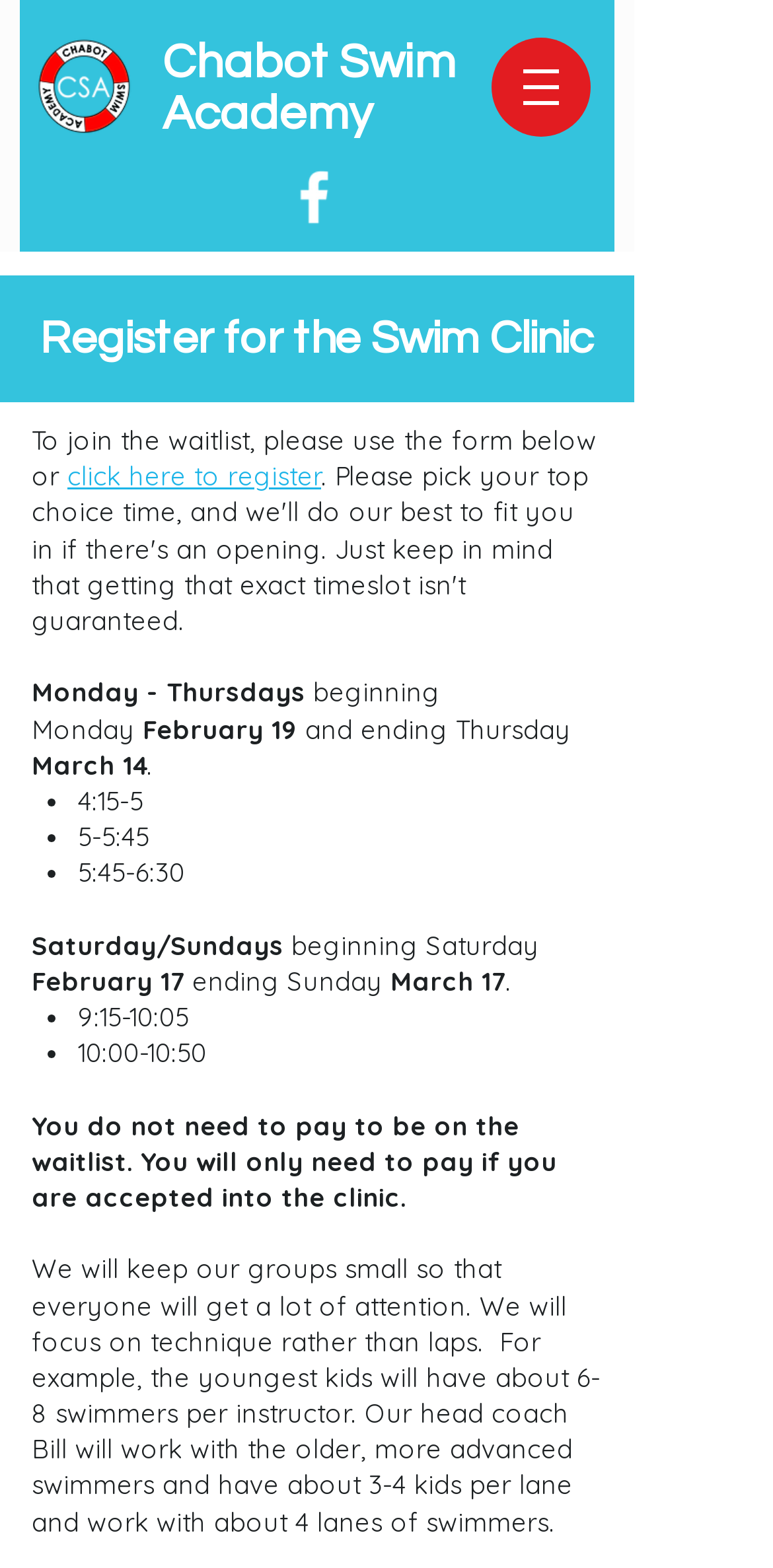Given the element description "click here to register", identify the bounding box of the corresponding UI element.

[0.087, 0.293, 0.415, 0.314]